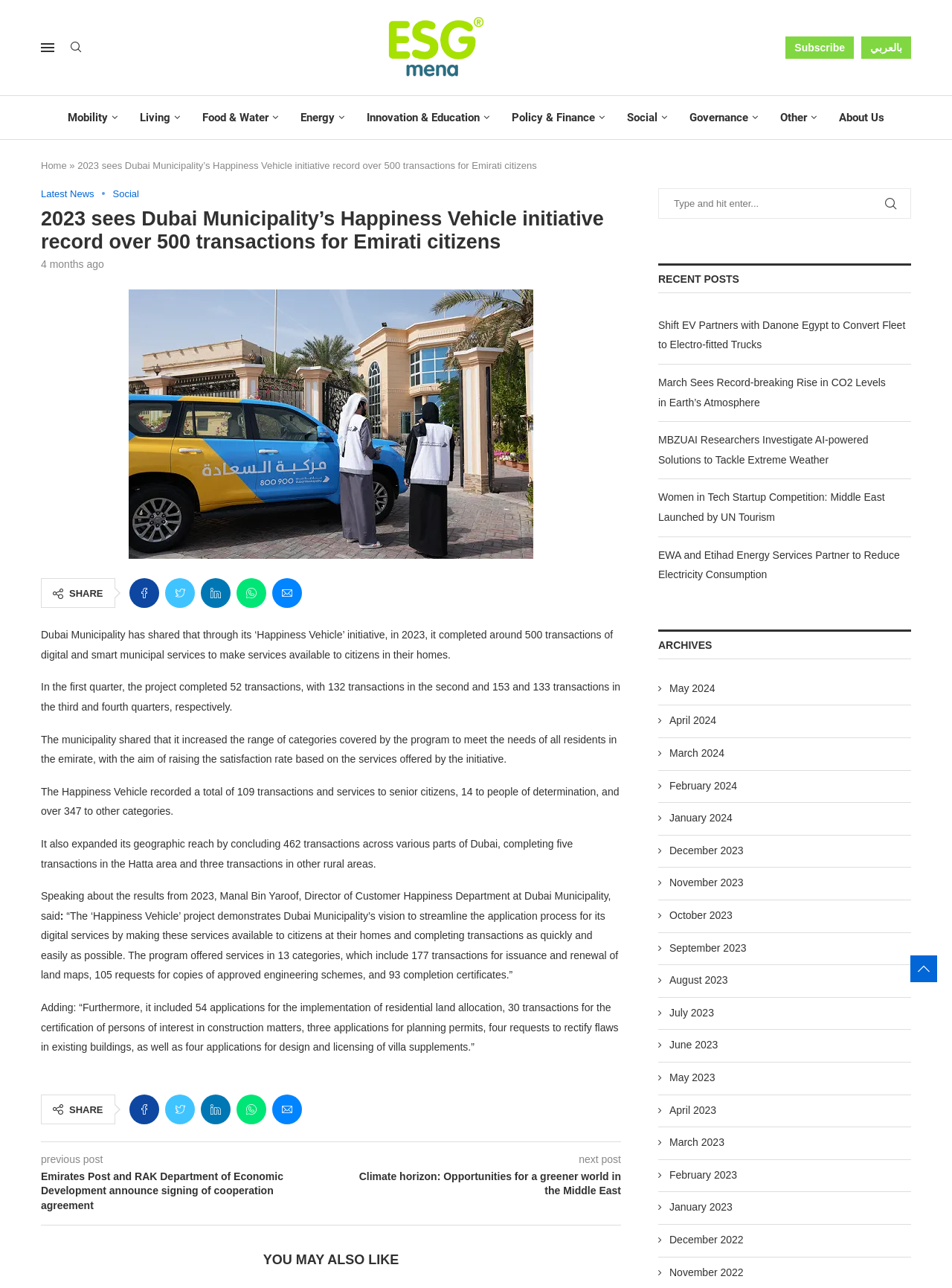Please specify the coordinates of the bounding box for the element that should be clicked to carry out this instruction: "Click on the 'Subscribe' link". The coordinates must be four float numbers between 0 and 1, formatted as [left, top, right, bottom].

[0.825, 0.028, 0.897, 0.046]